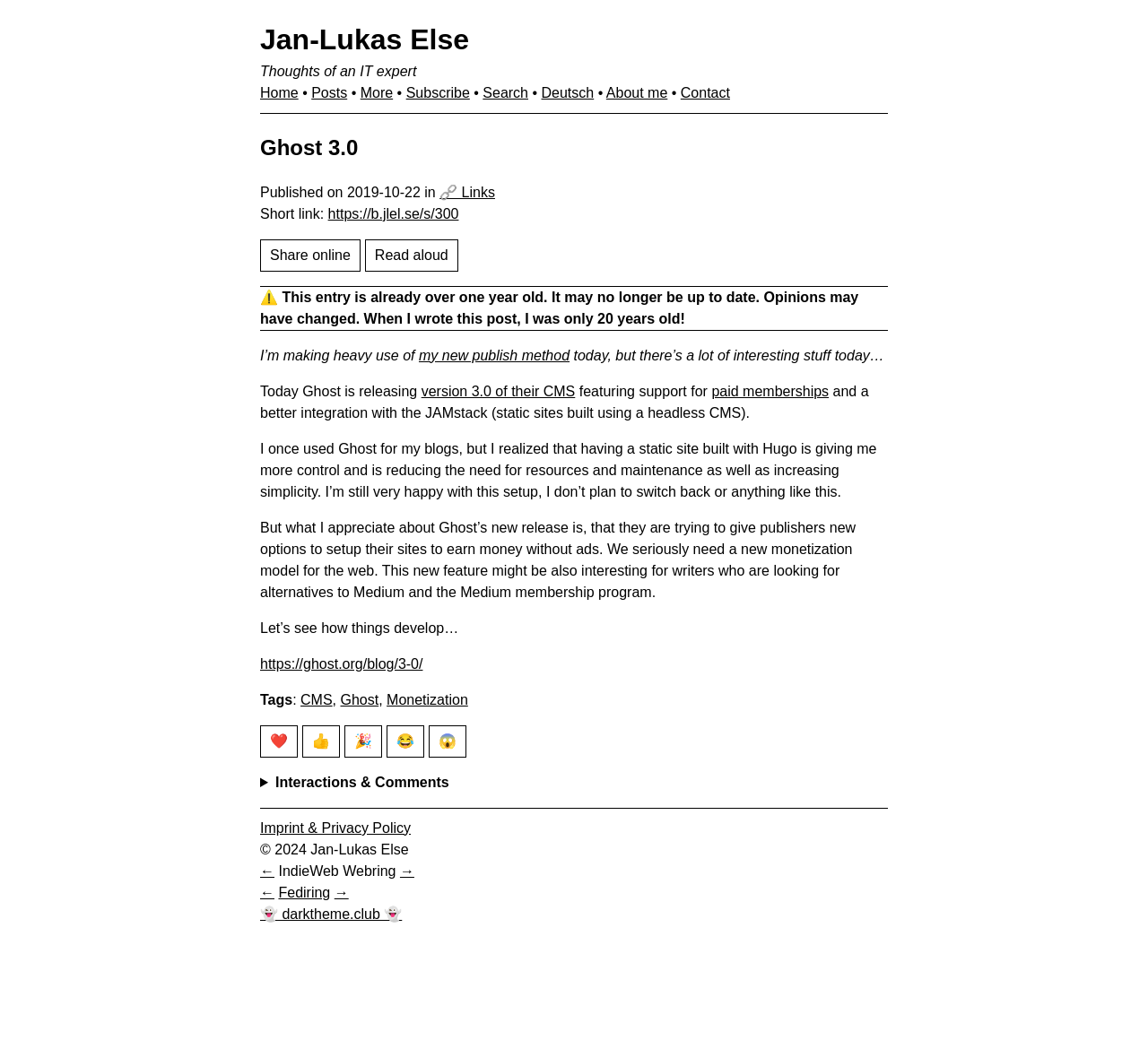Extract the bounding box coordinates for the HTML element that matches this description: "© 2024 by". The coordinates should be four float numbers between 0 and 1, i.e., [left, top, right, bottom].

None